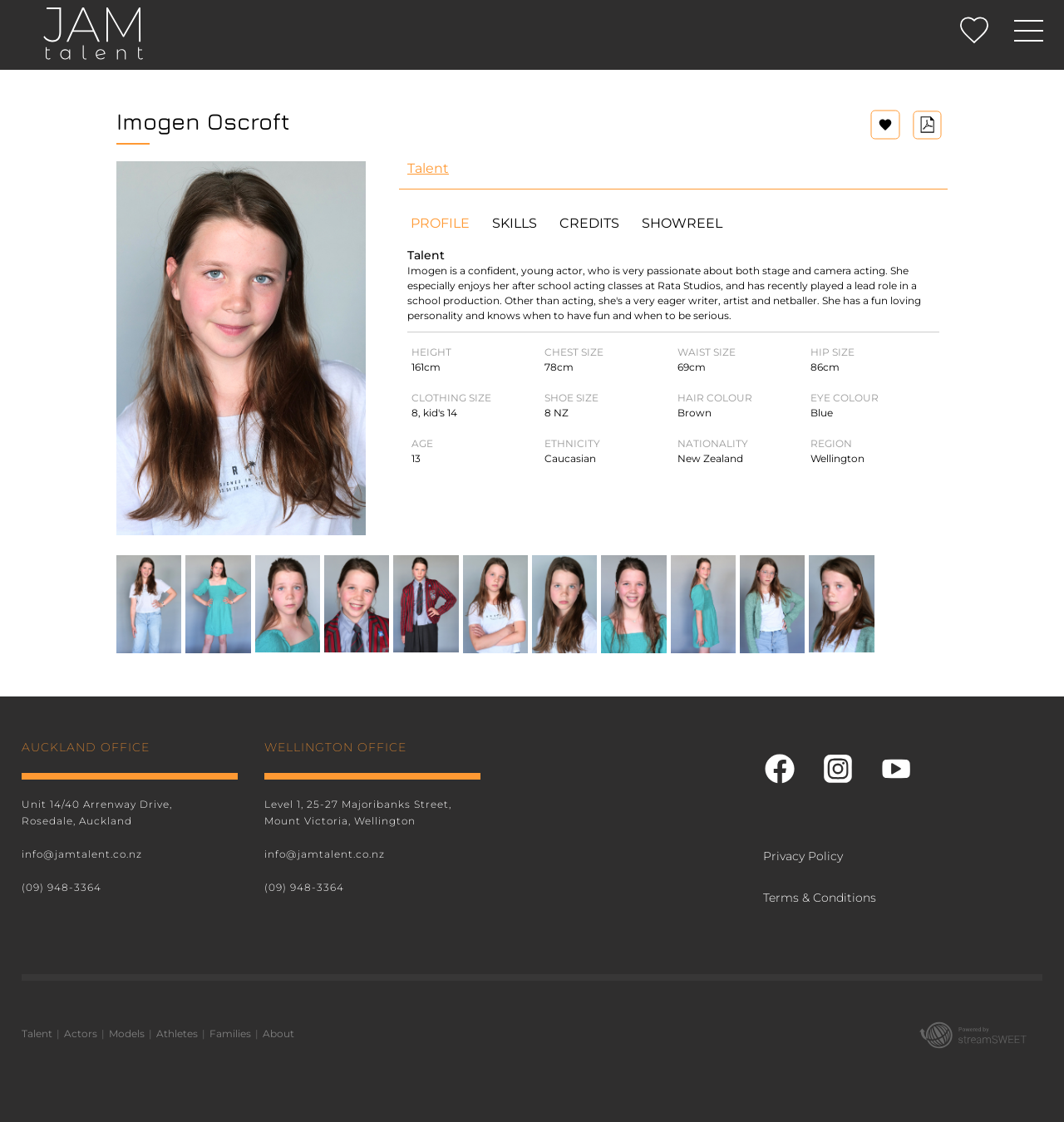Please provide a brief answer to the question using only one word or phrase: 
What is the name of the talent?

Imogen Oscroft